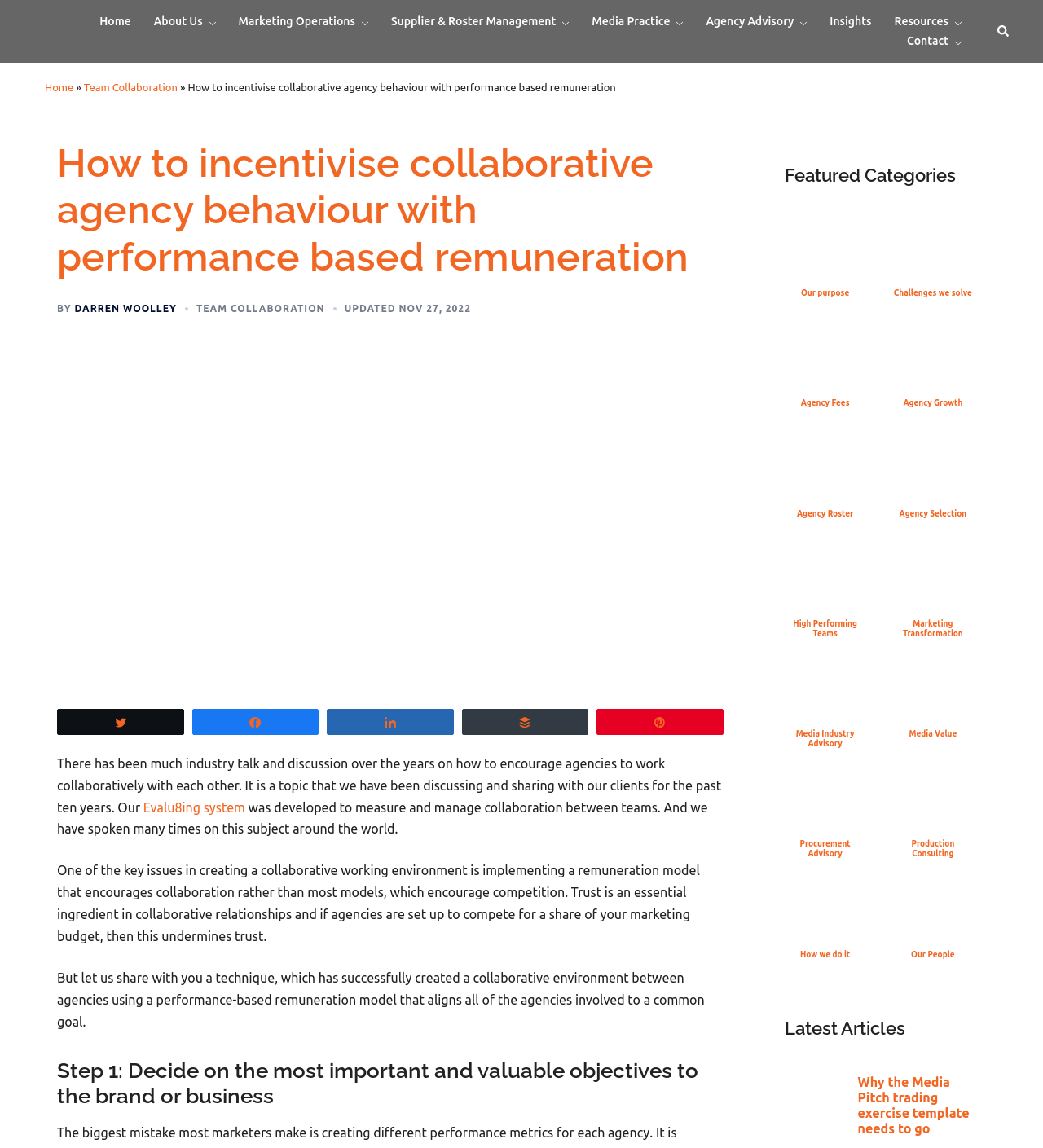Please identify the coordinates of the bounding box for the clickable region that will accomplish this instruction: "Learn about Team Collaboration".

[0.08, 0.071, 0.17, 0.081]